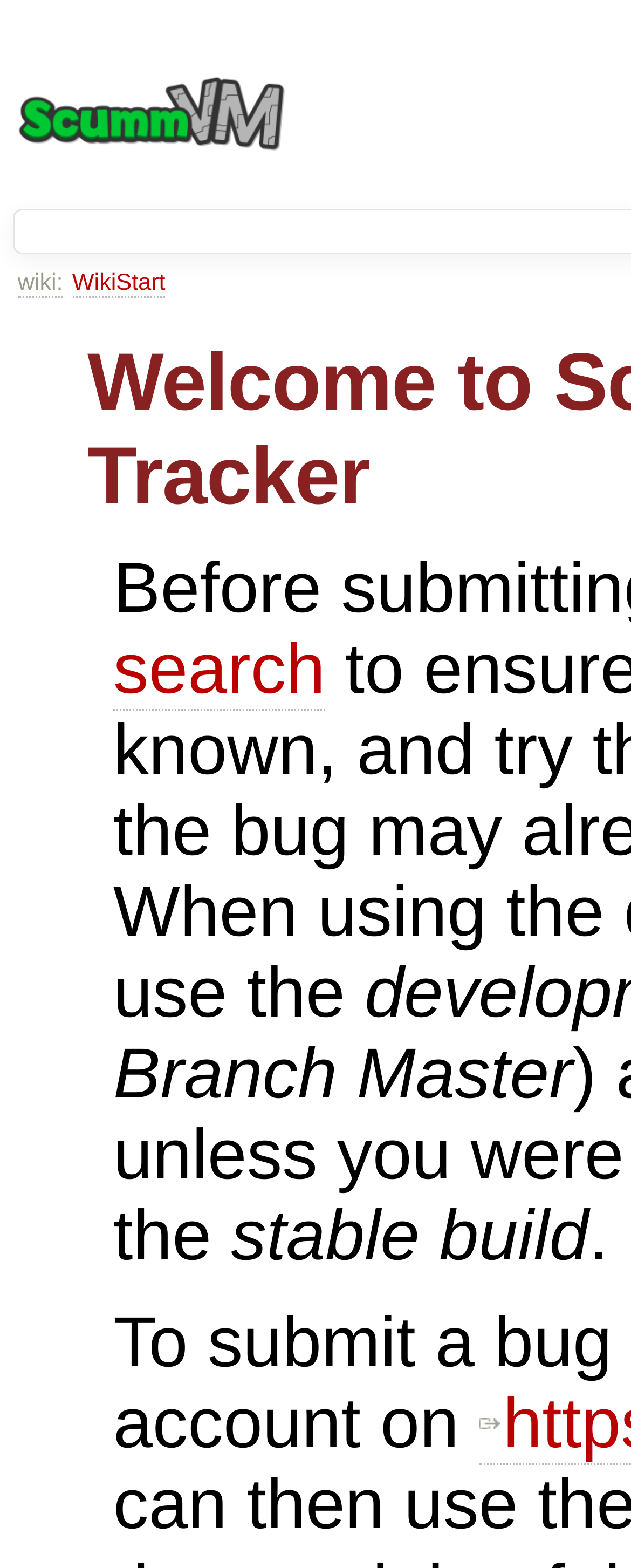Provide your answer in one word or a succinct phrase for the question: 
How many static text elements are there?

2